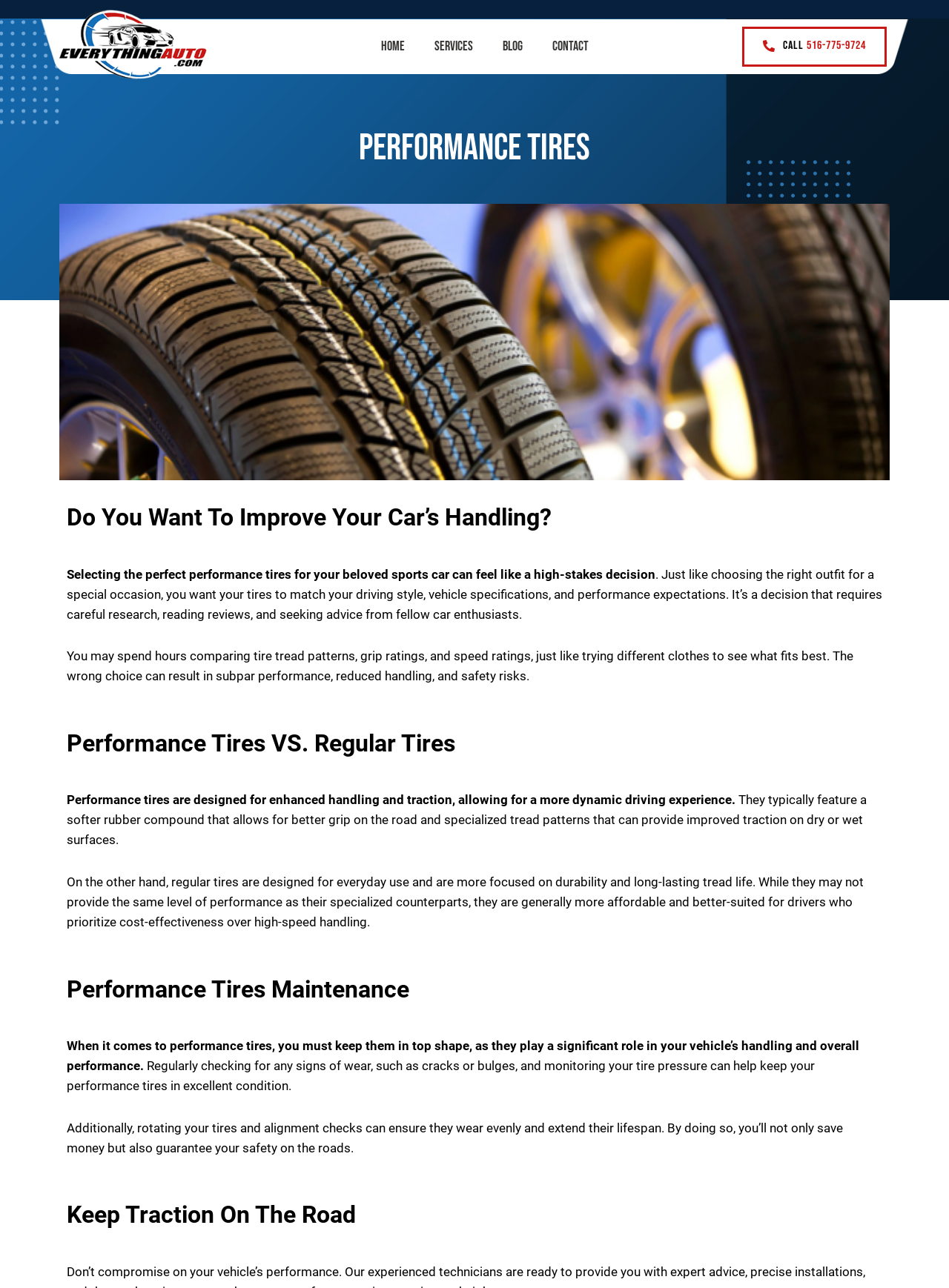What is the main topic of this webpage?
Carefully examine the image and provide a detailed answer to the question.

Based on the webpage content, the main topic is about performance tires, which is evident from the heading 'Performance Tires' and the subsequent sections discussing their features, maintenance, and comparison with regular tires.